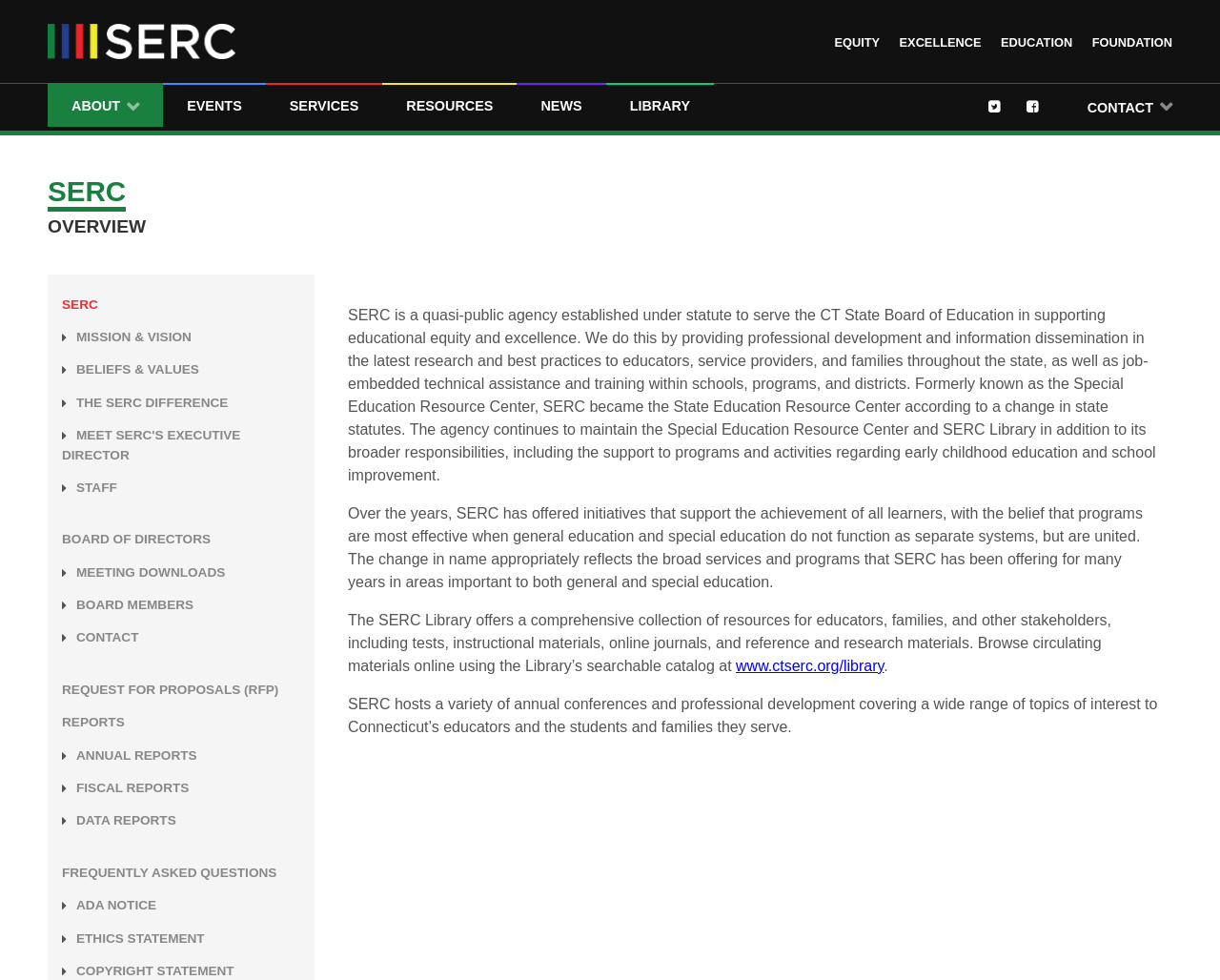Provide the bounding box coordinates of the HTML element described as: "alt="State Education Resource Center"". The bounding box coordinates should be four float numbers between 0 and 1, i.e., [left, top, right, bottom].

[0.039, 0.024, 0.38, 0.06]